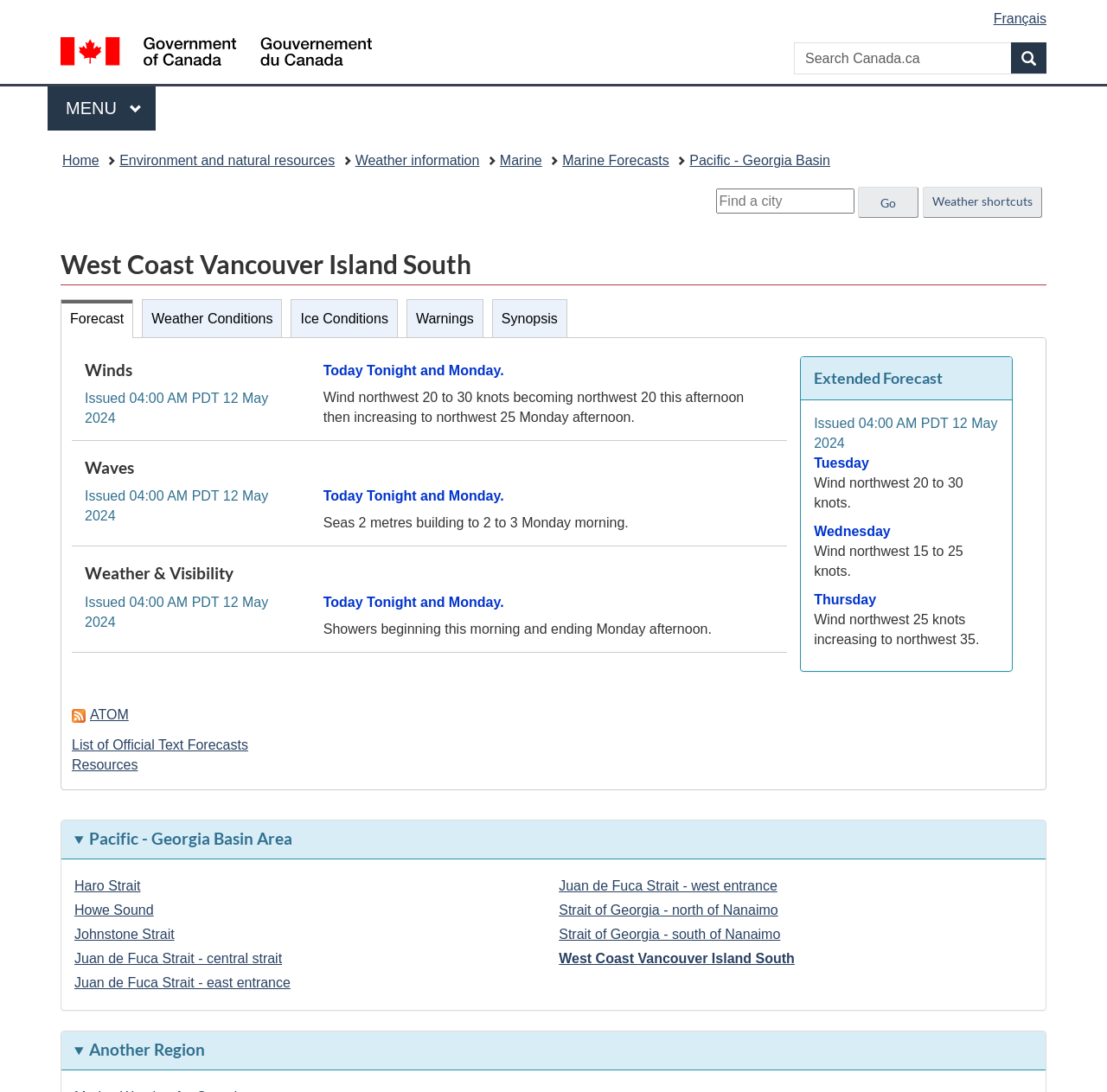Provide a thorough description of the webpage's content and layout.

This webpage is from Environment Canada, providing marine weather forecasts, warnings, synopsis, and ice conditions. At the top, there are three links: "Skip to main content", "Skip to 'About government'", and "Switch to basic HTML version". Below these links, there is a language selection option with a link to "Français". 

On the left side, there is a search bar with a search button and a label "Search website". Below the search bar, there is a menu with a heading "Menu" and a button to expand or collapse the menu. The menu has several items, including "MAIN", "MENU", "Home", "Environment and natural resources", "Weather information", "Marine", "Marine Forecasts", "Pacific - Georgia Basin", and "Weather shortcuts".

On the right side, there is a search box with a label "Access city" and a "Go" button. Below this search box, there is a heading "West Coast Vancouver Island South" and a tab list with five tabs: "Forecast", "Weather Conditions", "Ice Conditions", "Warnings", and "Synopsis". The "Forecast" tab is selected by default.

In the main content area, there is a forecast section with several headings, including "Winds", "Waves", and "Weather & Visibility". Each heading has a corresponding text description. There is also an "Extended Forecast" section with forecasts for Tuesday, Wednesday, and Thursday. 

At the bottom, there is a "Stay connected" section with links to "ATOM", "List of Official Text Forecasts", and "Resources". Below this section, there is a details section with a disclosure triangle that expands to show a list of links to different regions, including "Haro Strait", "Howe Sound", "Johnstone Strait", and others.